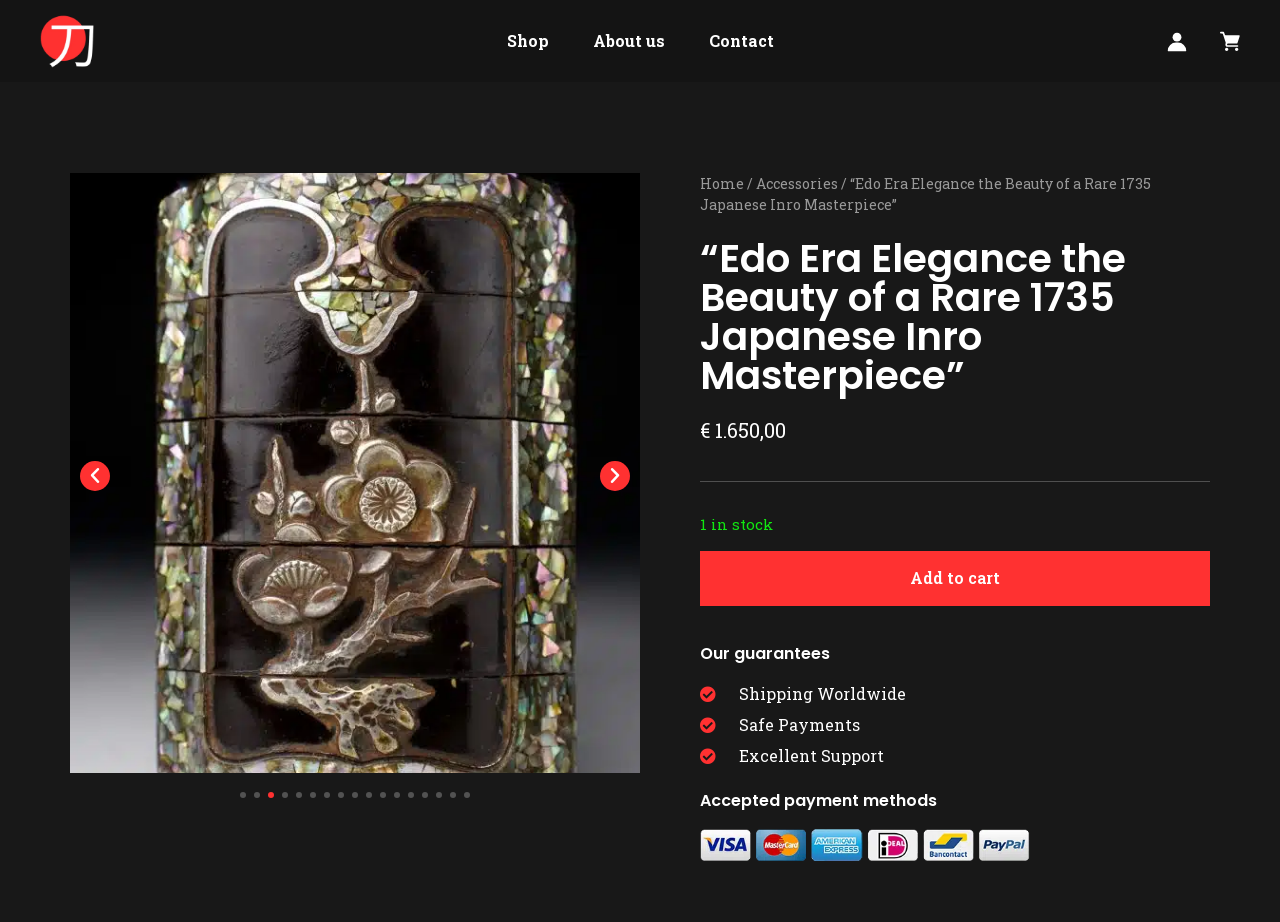Provide a thorough description of the webpage's content and layout.

This webpage is about a rare 1735 Japanese Inro, a decorative obi-hanging case from the Edo Period. At the top, there are five navigation links: "homepage", "Shop", "About us", "Contact", and "My account" with an accompanying image, followed by a "Cart" link with an image. 

Below the navigation links, there is a horizontal scrolling carousel with arrow buttons on the left and right sides. The carousel has 17 slides, each with a corresponding button at the bottom to navigate to that specific slide.

On the right side of the carousel, there is a breadcrumb navigation with links to "Home", "Accessories", and the current page, "“Edo Era Elegance the Beauty of a Rare 1735 Japanese Inro Masterpiece”".

Below the carousel, the main content of the page begins. There is a heading with the title "“Edo Era Elegance the Beauty of a Rare 1735 Japanese Inro Masterpiece”", followed by the price of the item, €1,650.00, and a note indicating that there is 1 item in stock. 

Next to the price, there is an "Add to cart" button. Below this section, there are three guarantees listed: "Shipping Worldwide", "Safe Payments", and "Excellent Support". 

Finally, at the bottom of the page, there is a section listing the accepted payment methods.